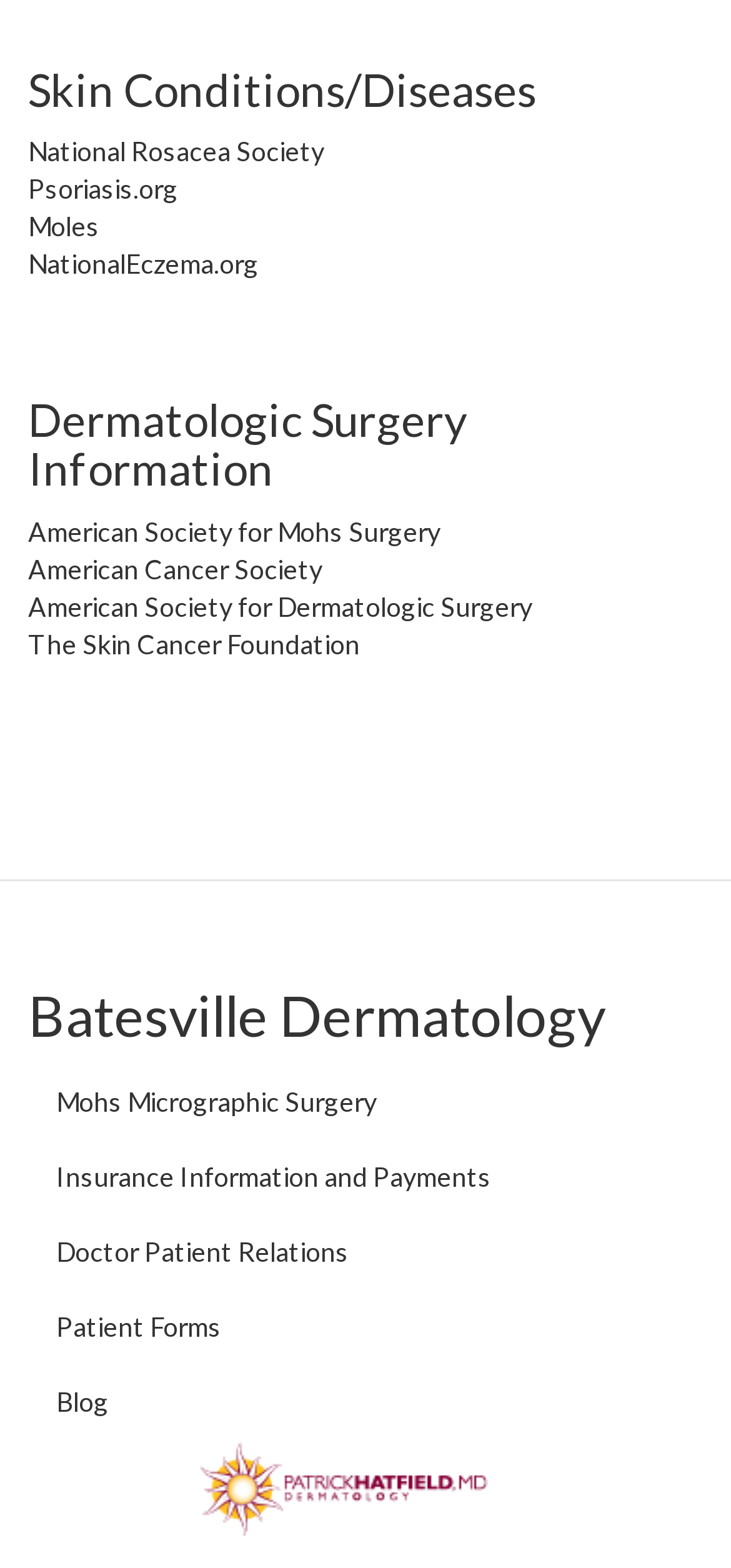Determine the bounding box coordinates of the clickable area required to perform the following instruction: "Visit Psoriasis.org". The coordinates should be represented as four float numbers between 0 and 1: [left, top, right, bottom].

[0.038, 0.11, 0.244, 0.13]